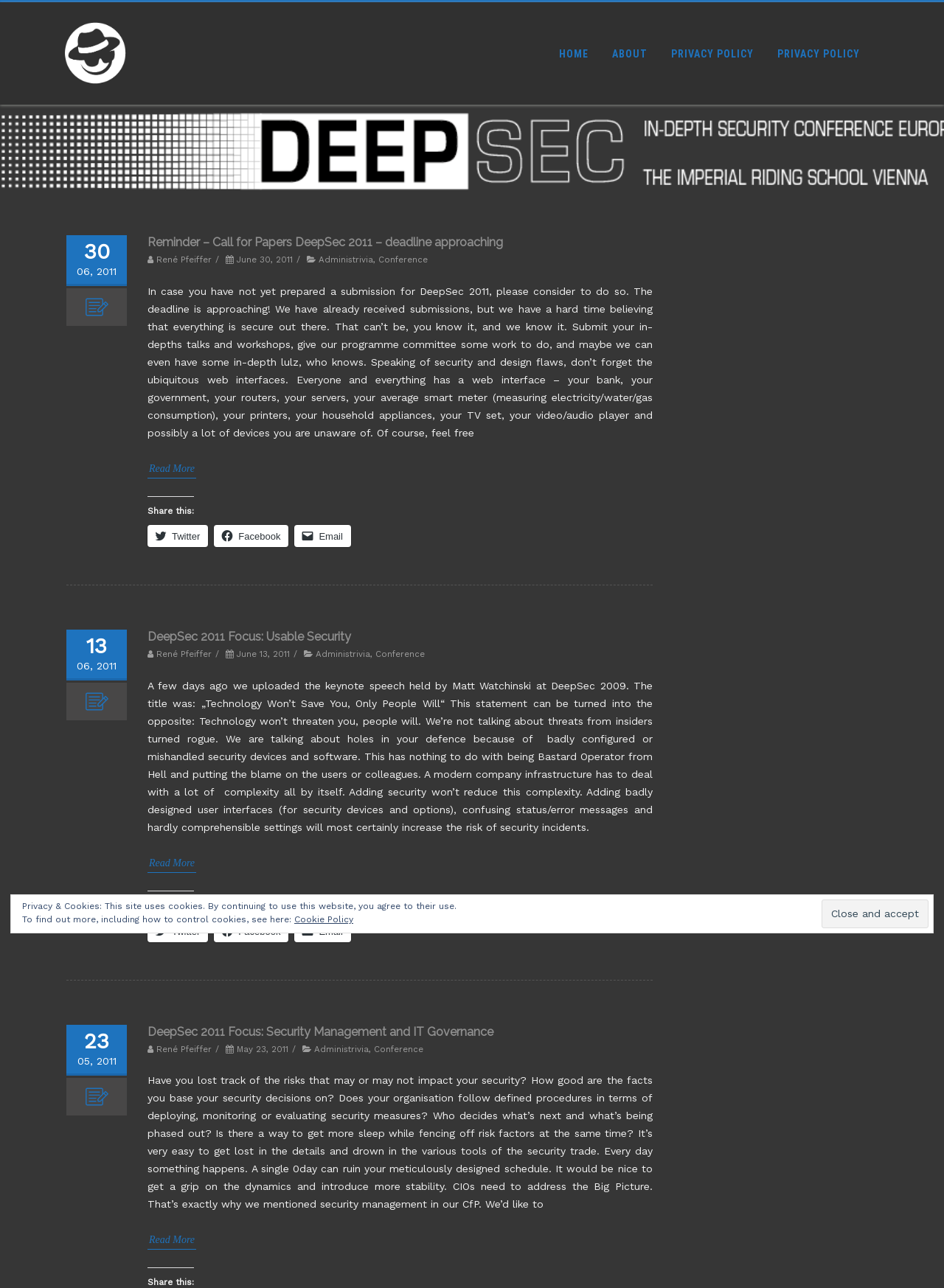Detail the features and information presented on the webpage.

The webpage is about the DeepSec In-Depth Security Conference, specifically the Call for Papers (CfP) archives. At the top, there is a logo of the conference, accompanied by a link to the homepage. Below the logo, there are five navigation links: HOME, ABOUT, PRIVACY POLICY, and another PRIVACY POLICY link, which seems to be a duplicate.

The main content of the page is divided into three sections, each containing an article with a heading, text, and links. The articles are stacked vertically, with the first one starting from the top-left corner of the page. Each article has a heading, followed by a brief description, and then a "Read More" link. The headings are "Reminder – Call for Papers DeepSec 2011 – deadline approaching", "DeepSec 2011 Focus: Usable Security", and "DeepSec 2011 Focus: Security Management and IT Governance".

In each article, there are links to the authors, categories, and tags, as well as social media sharing links (Twitter, Facebook, and Email) with icons. The text in the articles discusses the importance of security, the need for usable security, and the focus on security management and IT governance.

At the bottom of the page, there is a complementary section with a button to close and accept cookies, a notice about the use of cookies, and a link to the Cookie Policy.

Overall, the webpage appears to be a blog or news section of the DeepSec In-Depth Security Conference website, where articles and announcements related to the conference are posted.